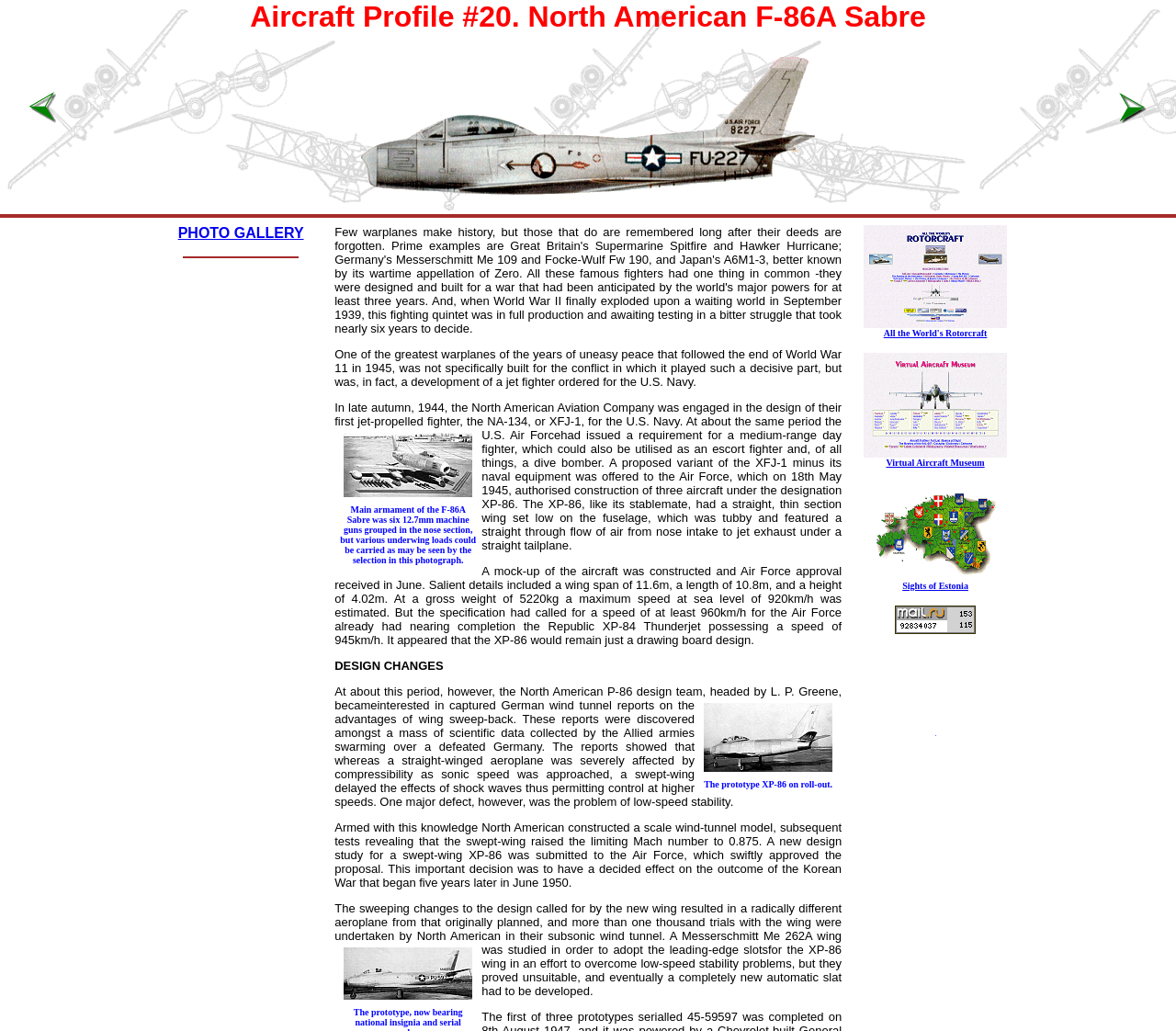Show me the bounding box coordinates of the clickable region to achieve the task as per the instruction: "Click the 'BACK' button".

[0.023, 0.095, 0.05, 0.11]